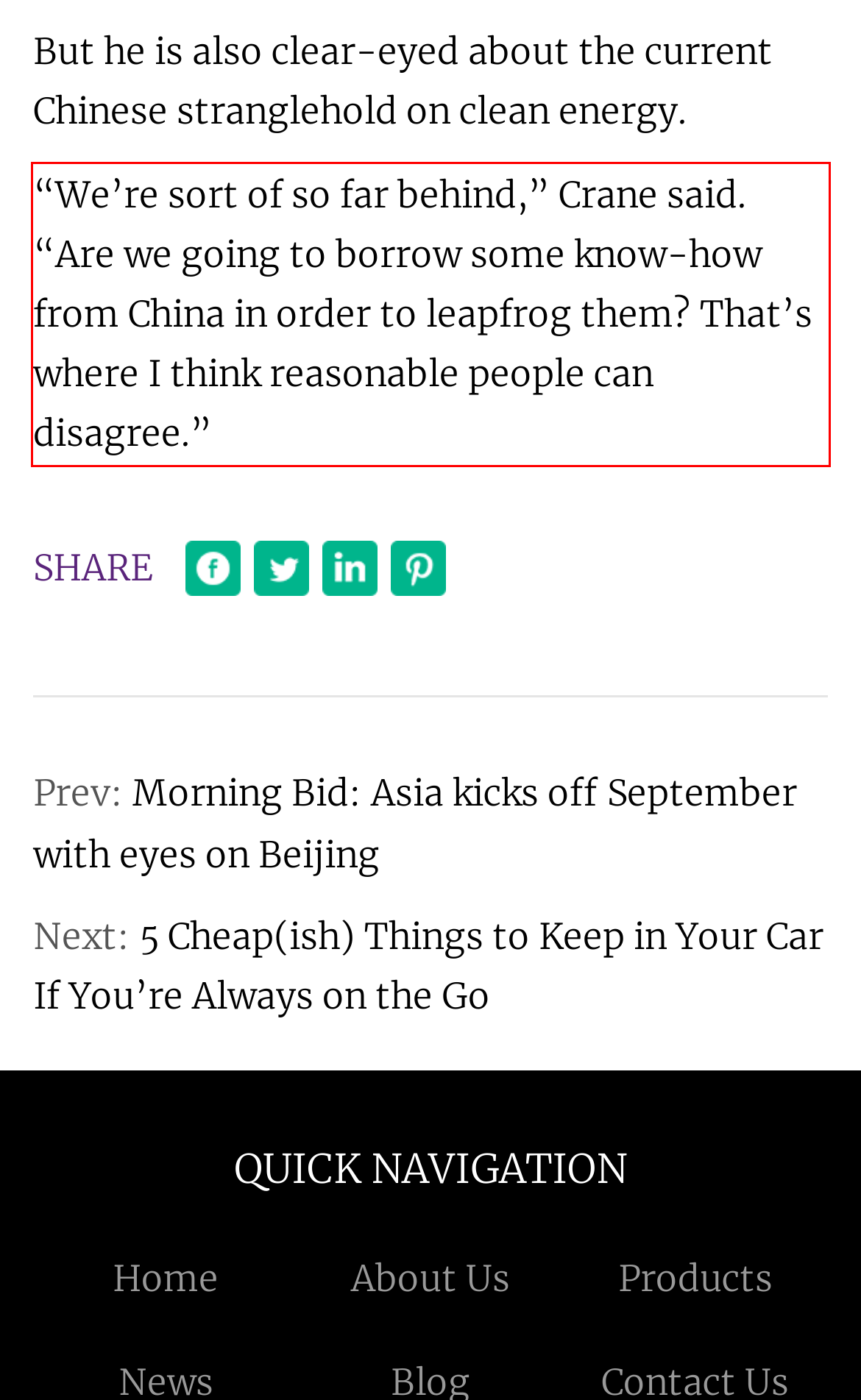You have a screenshot of a webpage with a UI element highlighted by a red bounding box. Use OCR to obtain the text within this highlighted area.

“We’re sort of so far behind,” Crane said. “Are we going to borrow some know-how from China in order to leapfrog them? That’s where I think reasonable people can disagree.”